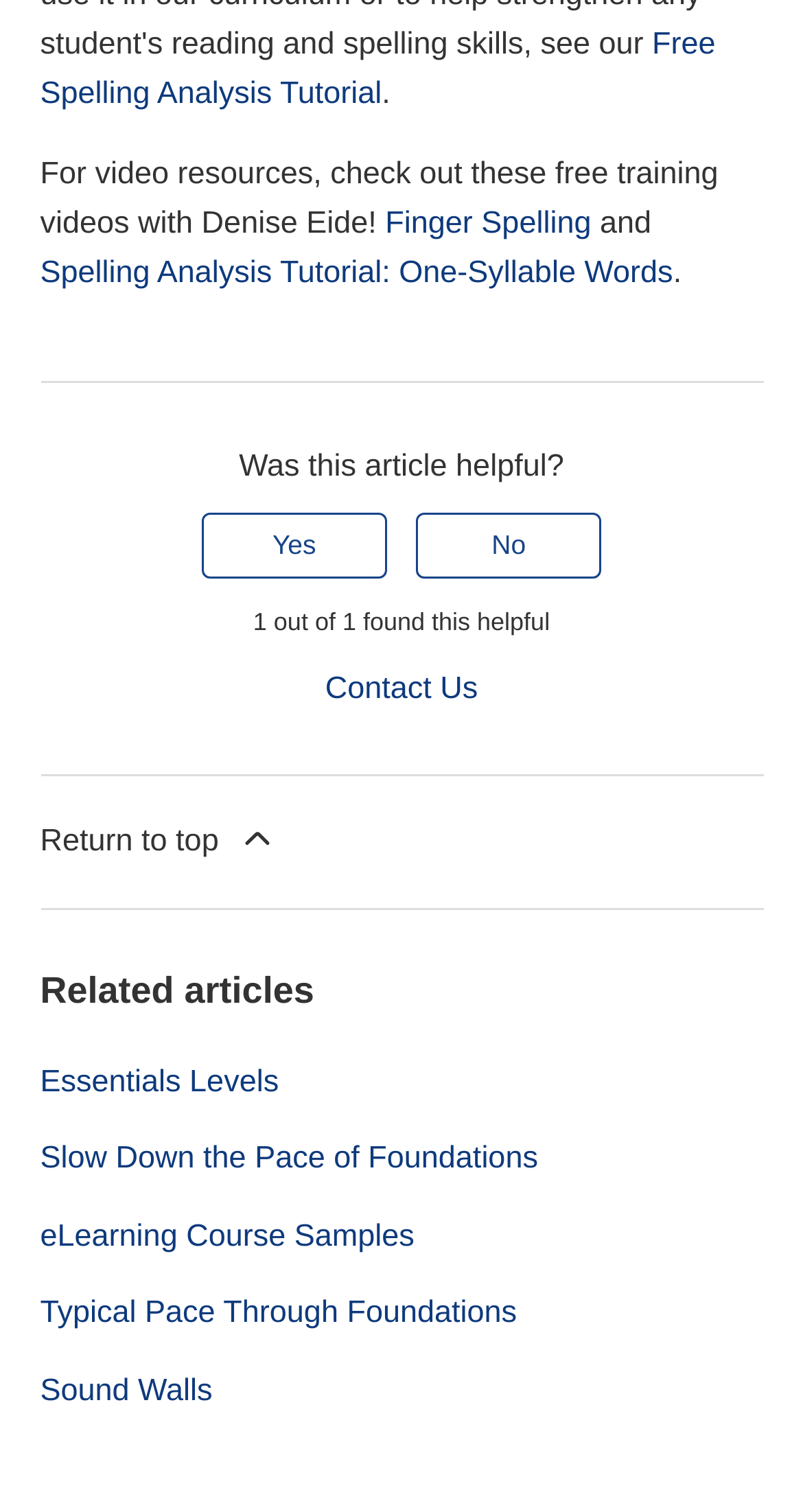Identify the bounding box coordinates of the region I need to click to complete this instruction: "Click About".

None